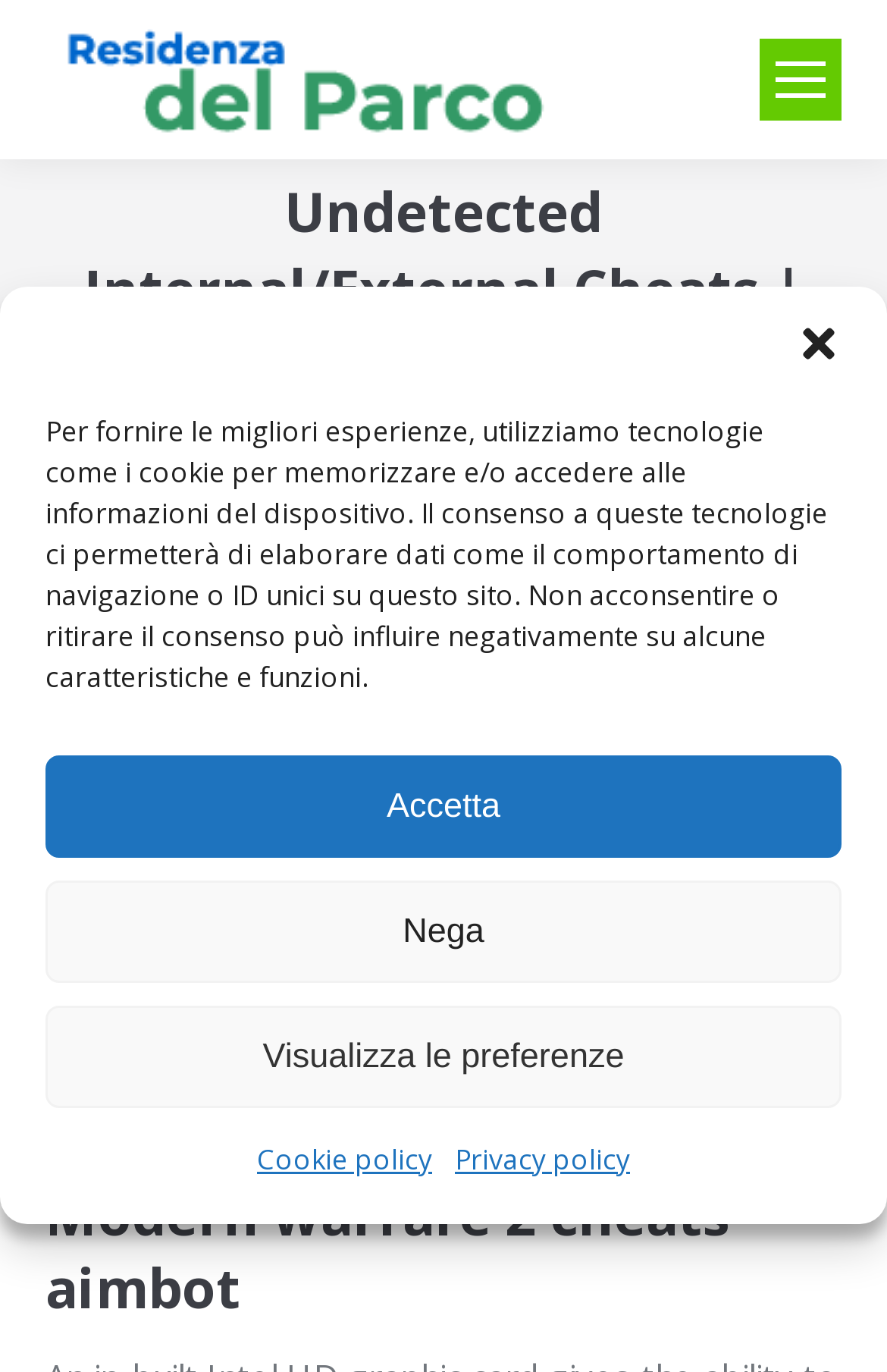What is the name of the game related to the cheats?
Refer to the screenshot and answer in one word or phrase.

Modern warfare 2